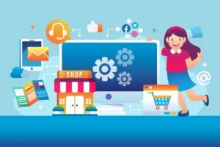What is represented by the gears on the computer screen?
Refer to the image and provide a concise answer in one word or phrase.

e-commerce mechanics